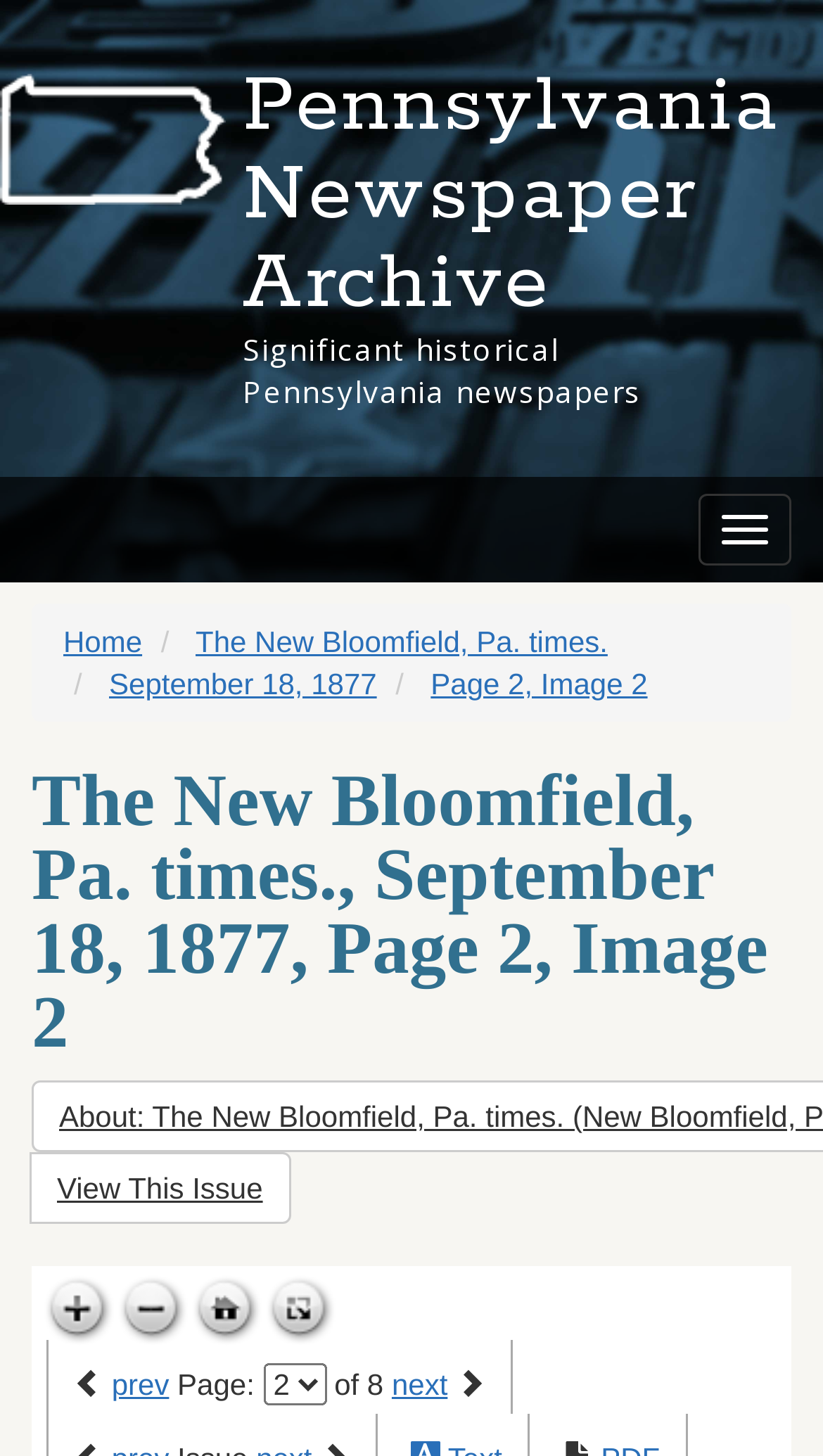Could you specify the bounding box coordinates for the clickable section to complete the following instruction: "Zoom in"?

[0.047, 0.875, 0.137, 0.924]